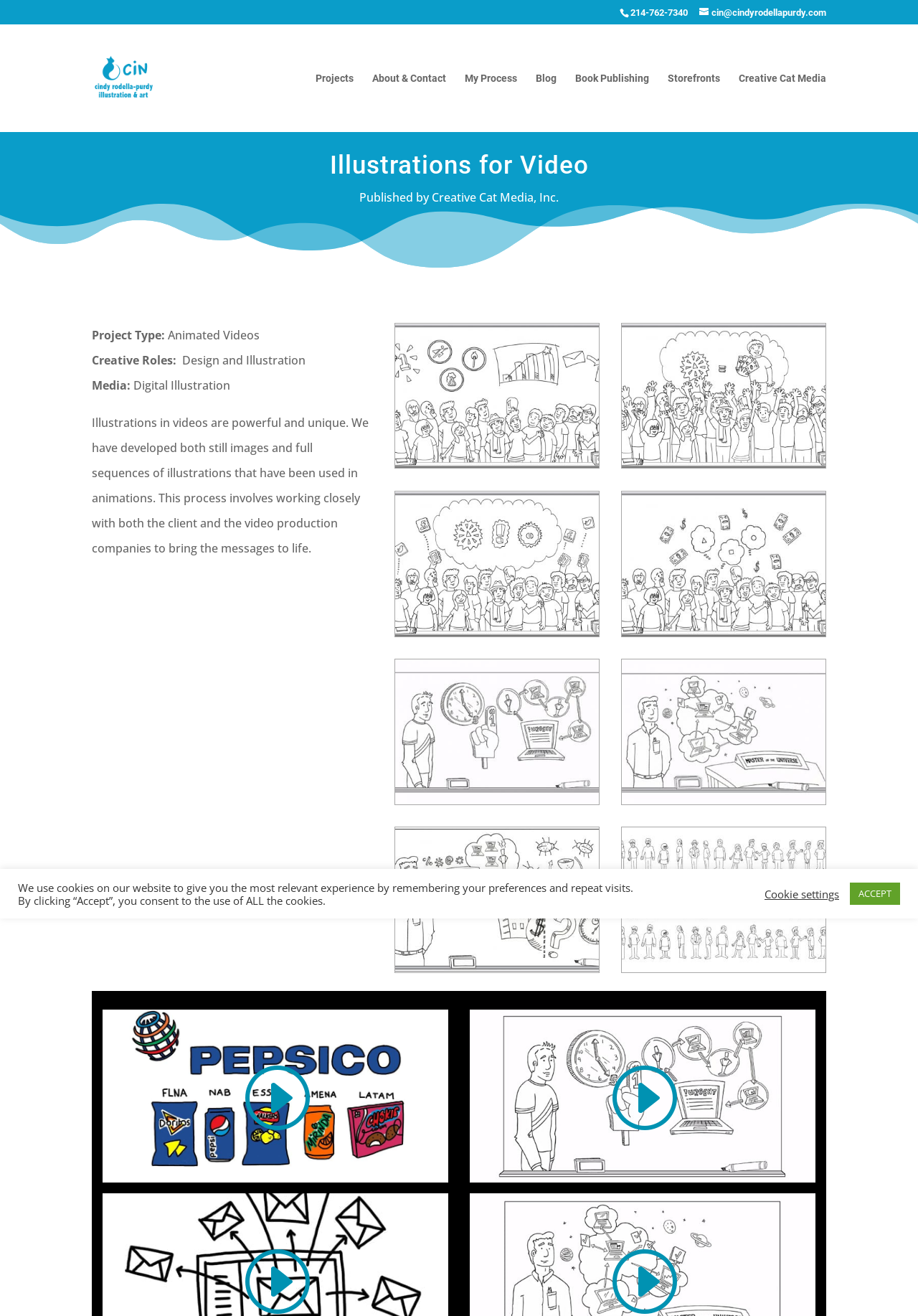Locate the bounding box coordinates of the UI element described by: "title="Illustration-drawn-video-2"". The bounding box coordinates should consist of four float numbers between 0 and 1, i.e., [left, top, right, bottom].

[0.678, 0.605, 0.899, 0.617]